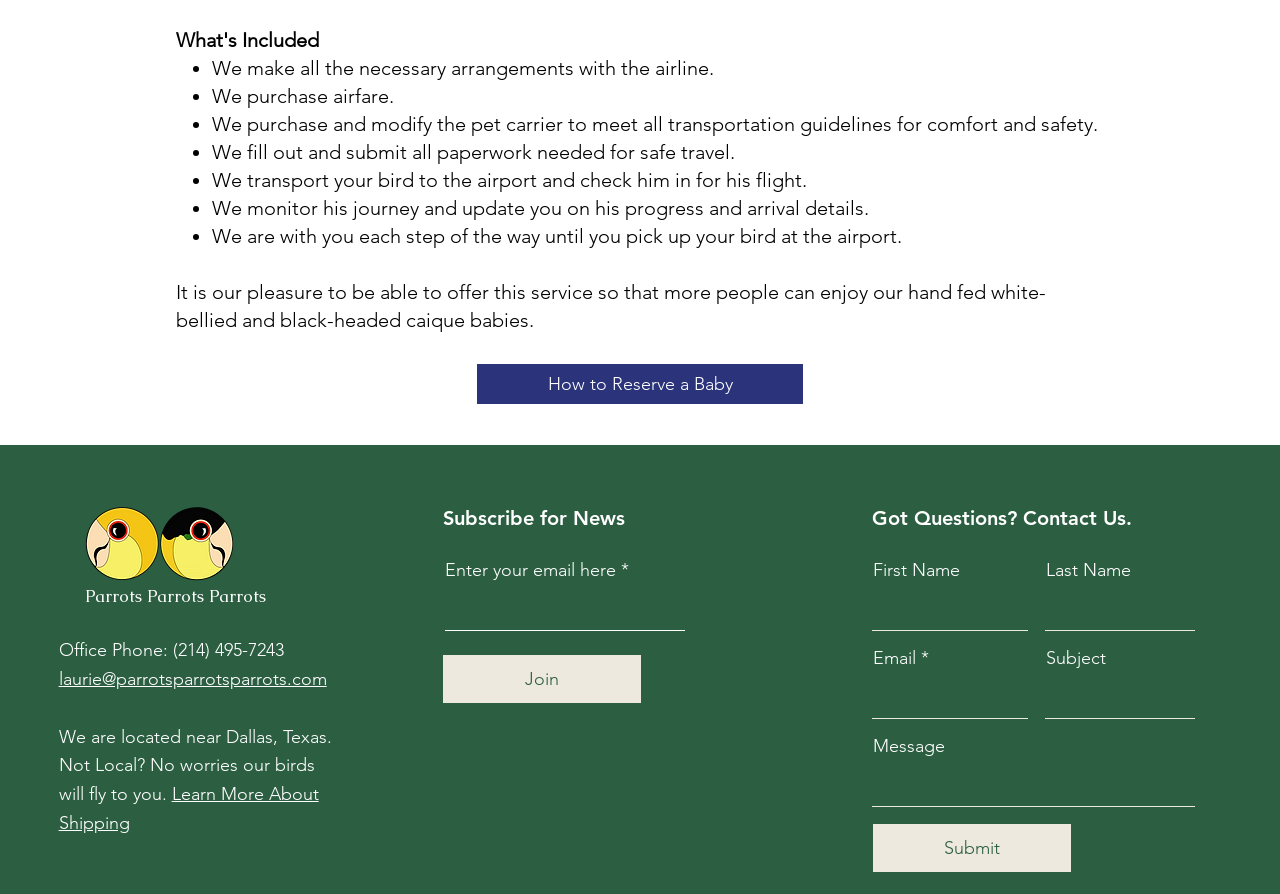Please specify the bounding box coordinates of the clickable region necessary for completing the following instruction: "Click the 'How to Reserve a Baby' link". The coordinates must consist of four float numbers between 0 and 1, i.e., [left, top, right, bottom].

[0.373, 0.407, 0.627, 0.452]